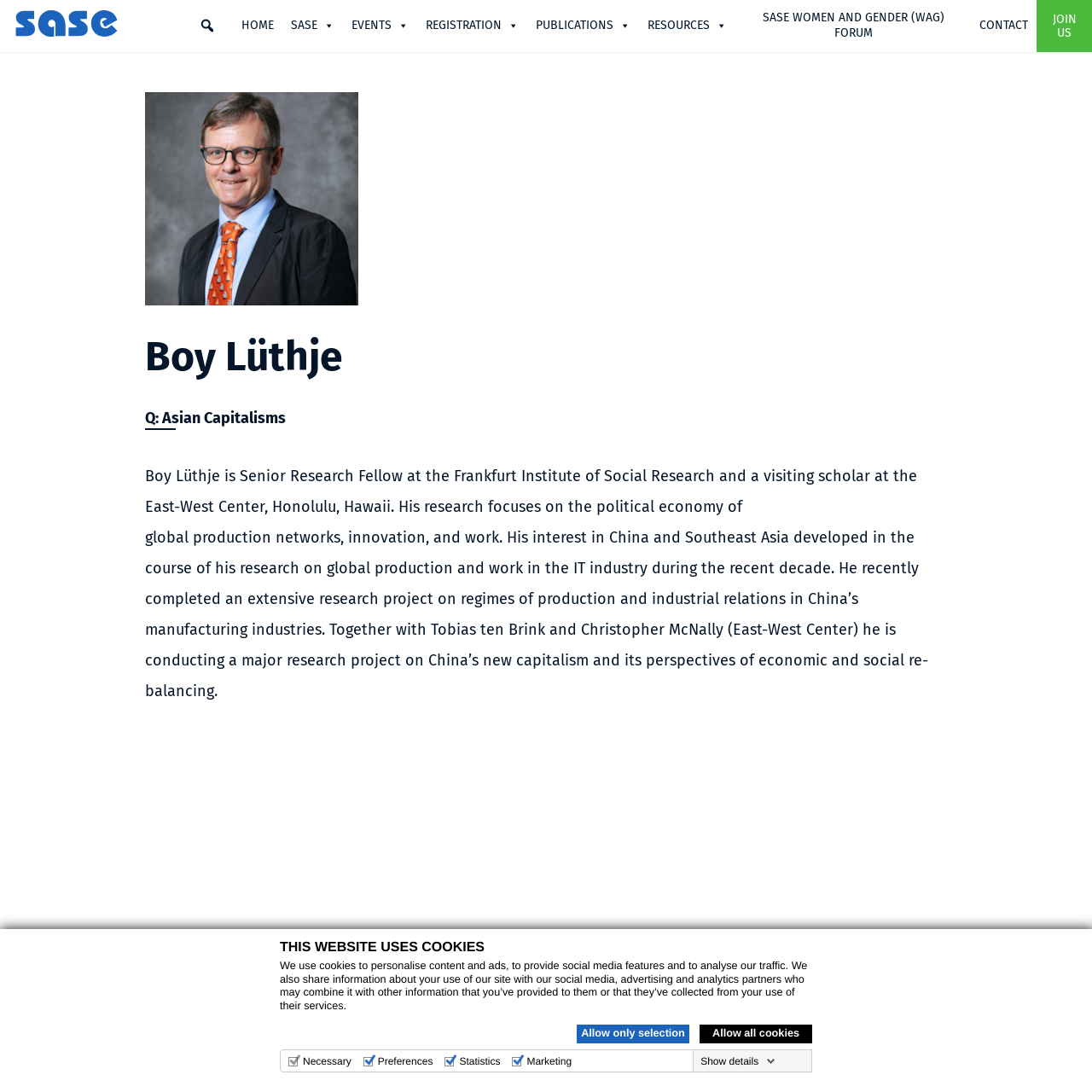Answer briefly with one word or phrase:
What is the name of the center where Boy Lüthje is a visiting scholar?

East-West Center